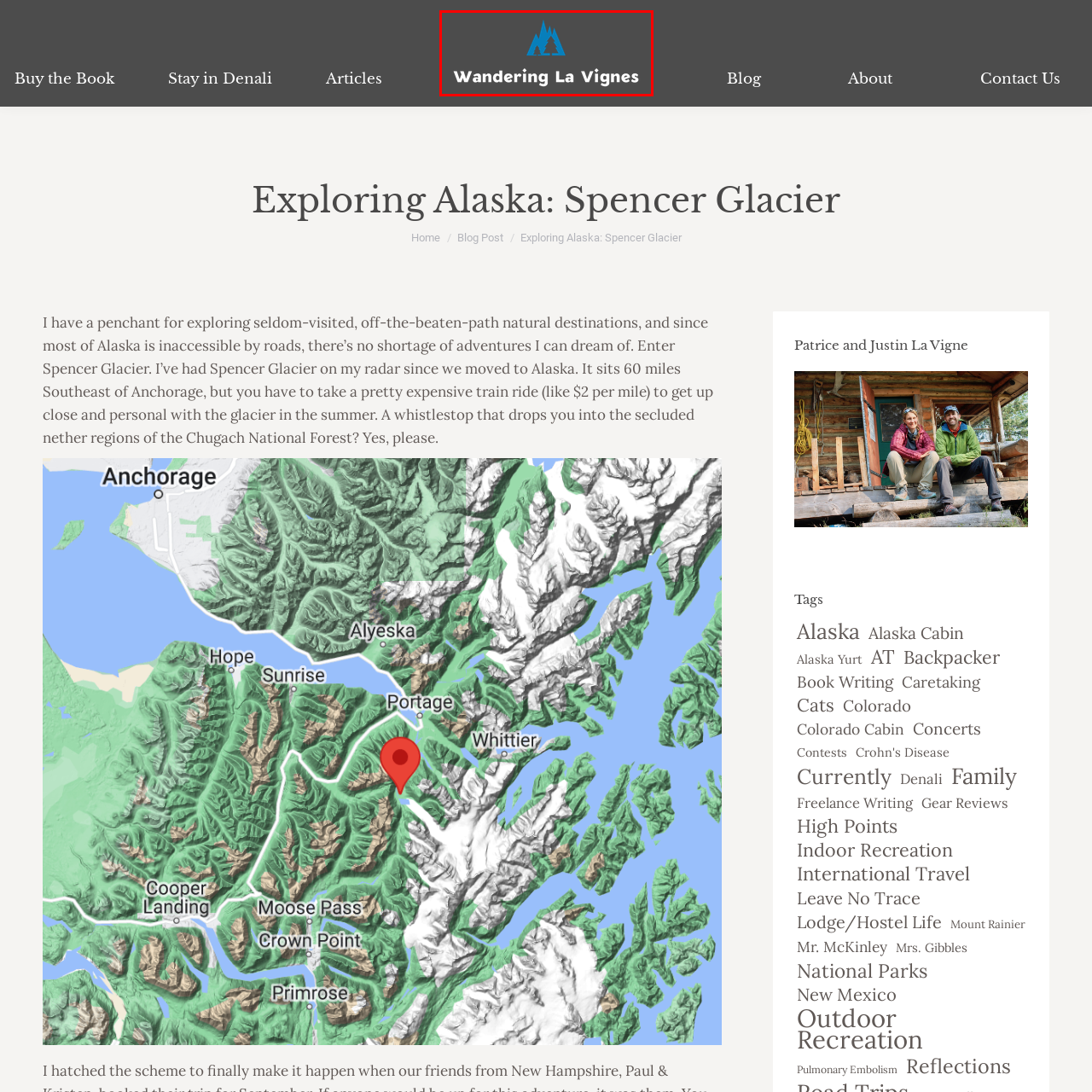Inspect the area marked by the red box and provide a short answer to the question: What is the font color of the text 'Wandering La Vignes'?

White